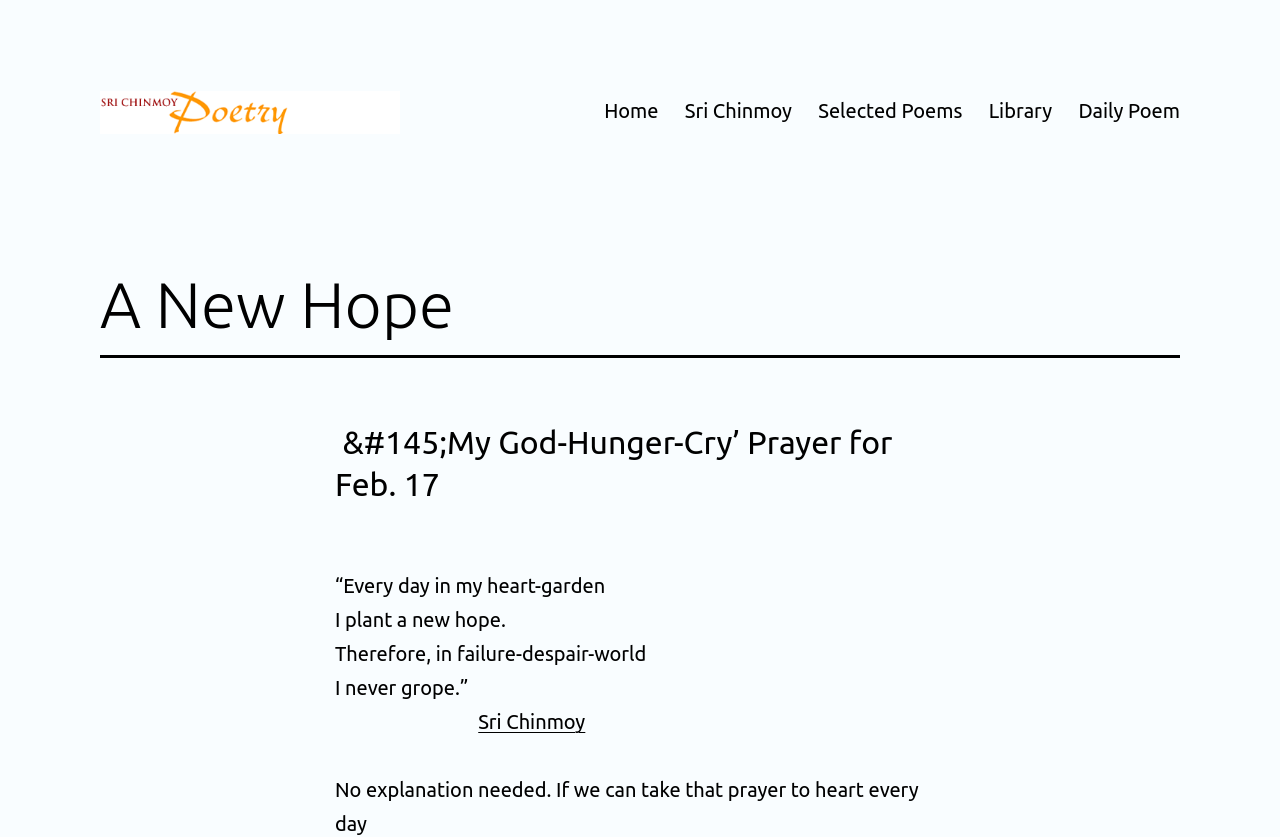Explain the webpage in detail, including its primary components.

The webpage is dedicated to Sri Chinmoy's poetry, specifically featuring a poem titled "A New Hope". At the top left, there is a link to "Sri Chinmoy's poetry" accompanied by an image. Below this, there is another link to "Sri Chinmoy's poetry". 

On the top right, there is a primary navigation menu with five links: "Home", "Sri Chinmoy", "Selected Poems", "Library", and "Daily Poem". 

The main content of the page is a poem, "A New Hope", which is divided into five stanzas. The poem starts with the line "“Every day in my heart-garden" and continues with phrases like "I plant a new hope", "Therefore, in failure-despair-world", and "I never grope”. The poem is followed by a brief commentary, "No explanation needed. If we can take that prayer to heart every day". 

There is also a link to "Sri Chinmoy" at the bottom of the page.